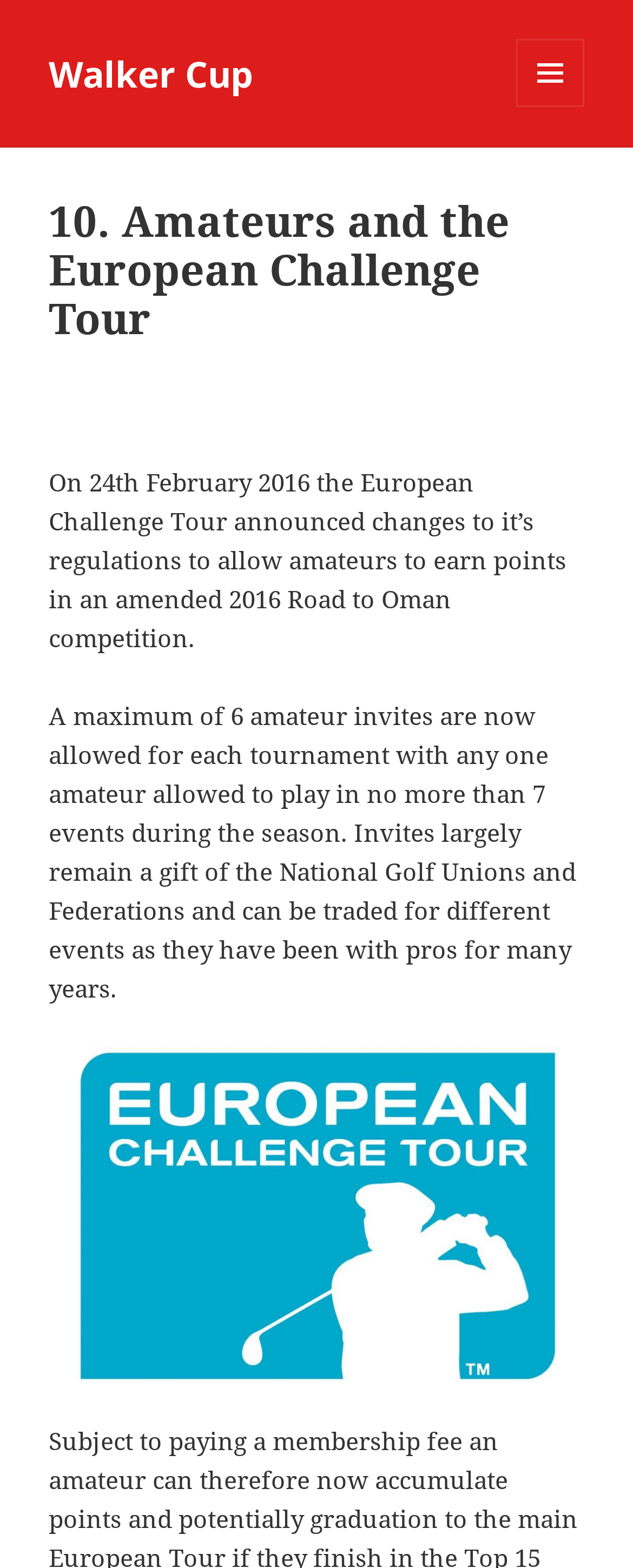How many amateur invites are allowed for each tournament?
Answer the question with a single word or phrase by looking at the picture.

6